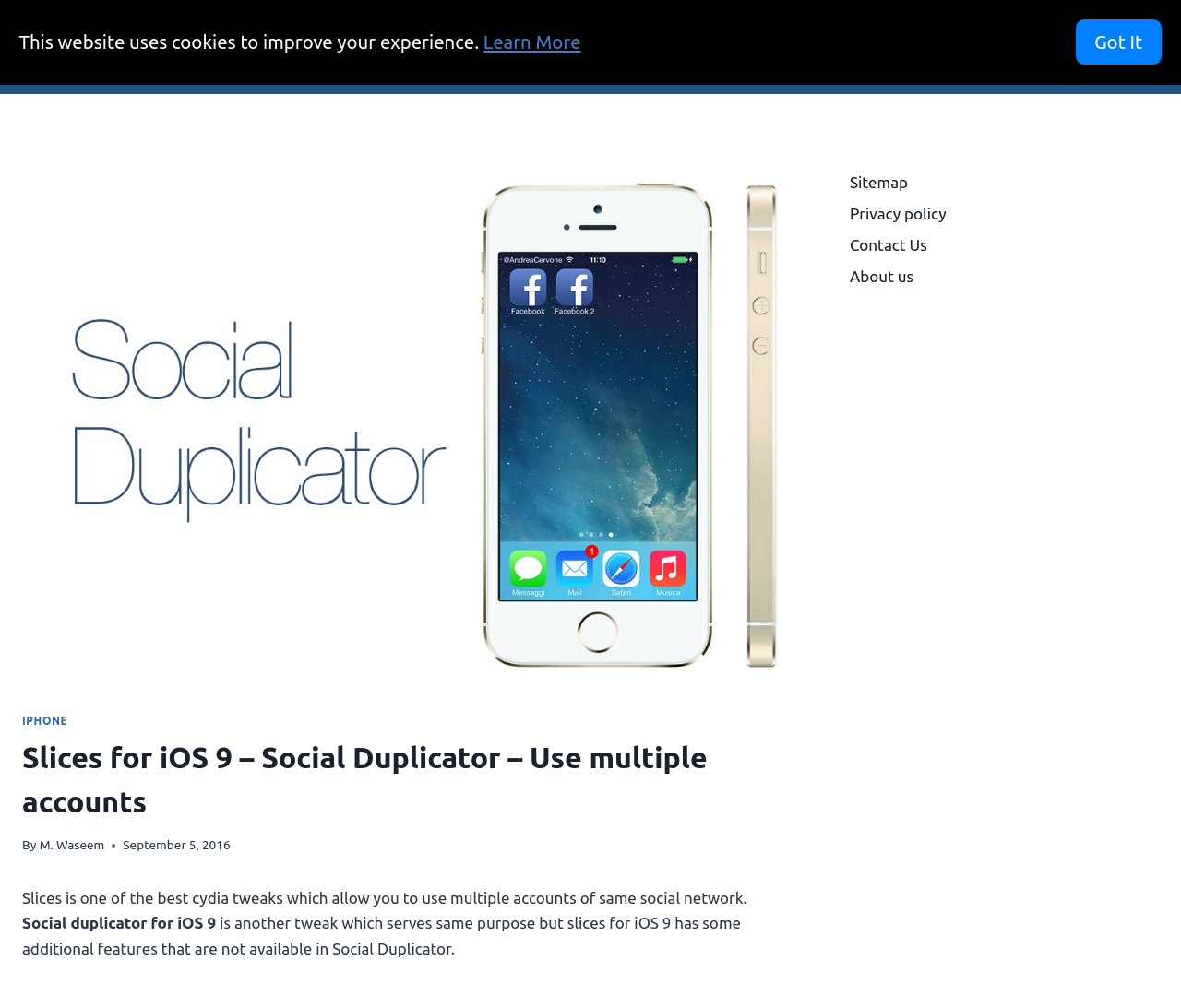Please find and report the bounding box coordinates of the element to click in order to perform the following action: "Read News". The coordinates should be expressed as four float numbers between 0 and 1, in the format [left, top, right, bottom].

[0.75, 0.025, 0.812, 0.068]